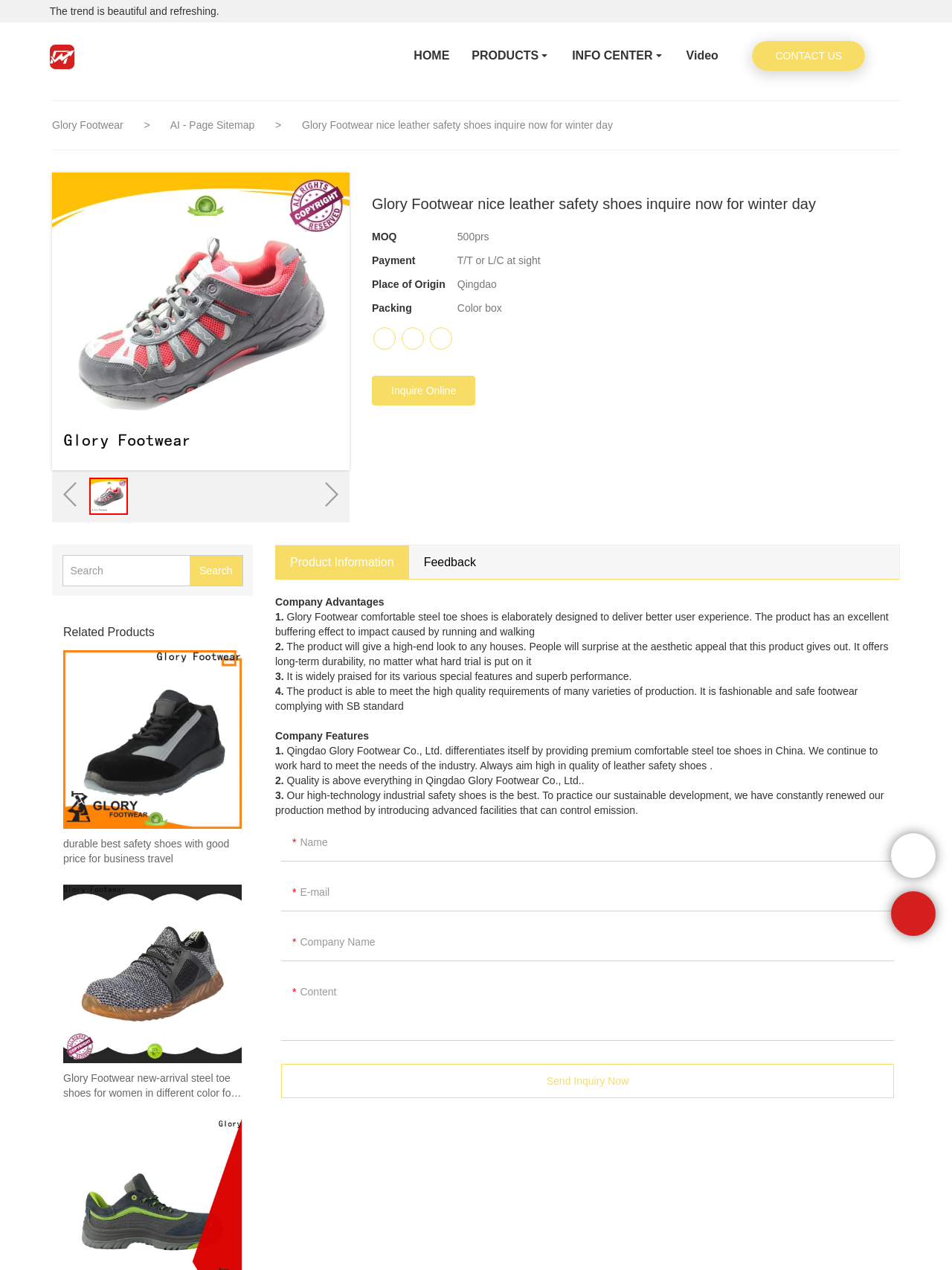Find the bounding box coordinates of the clickable area required to complete the following action: "View 'Product Information'".

[0.289, 0.429, 0.429, 0.456]